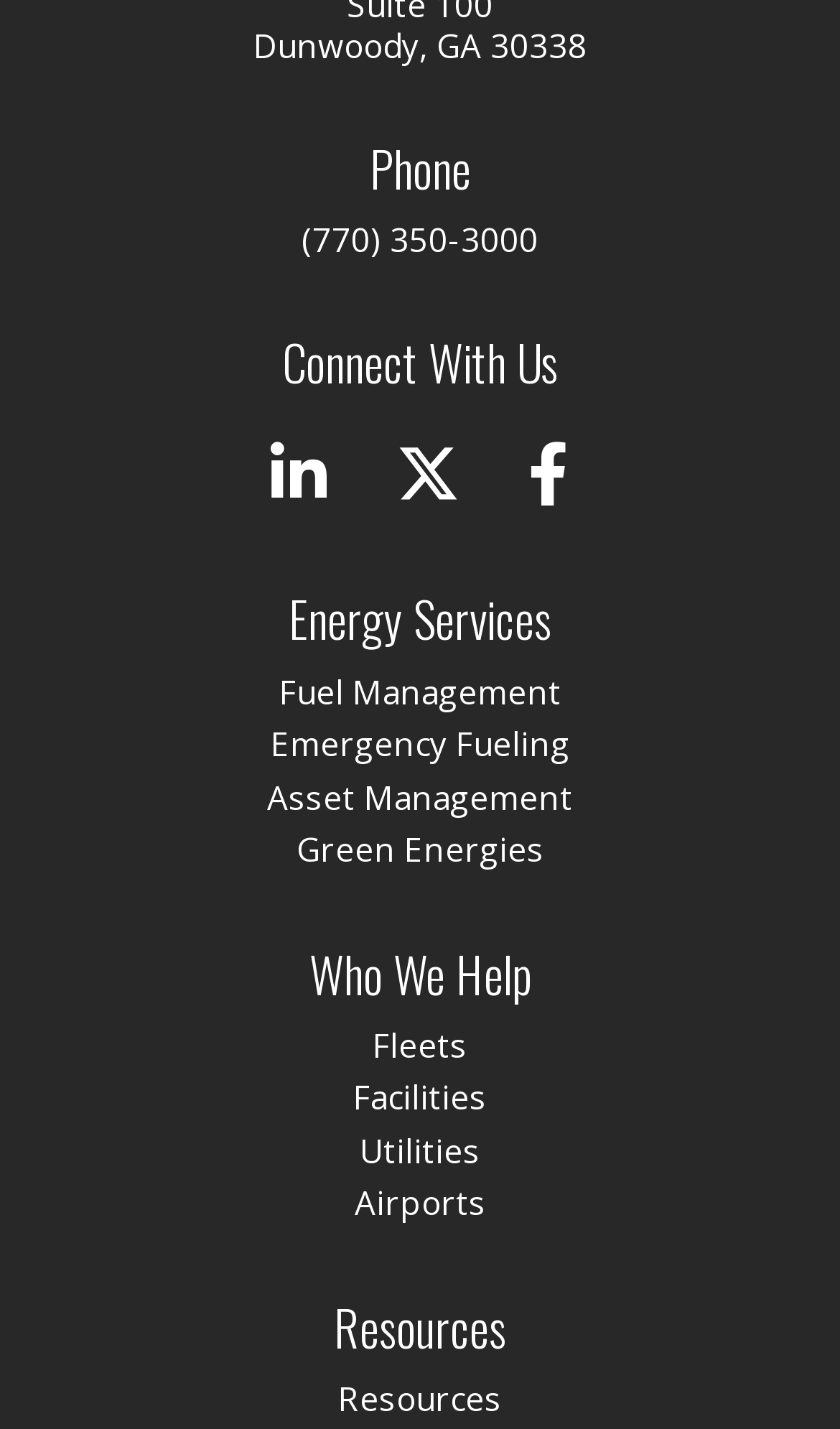How many social media links are there?
Respond to the question with a single word or phrase according to the image.

2